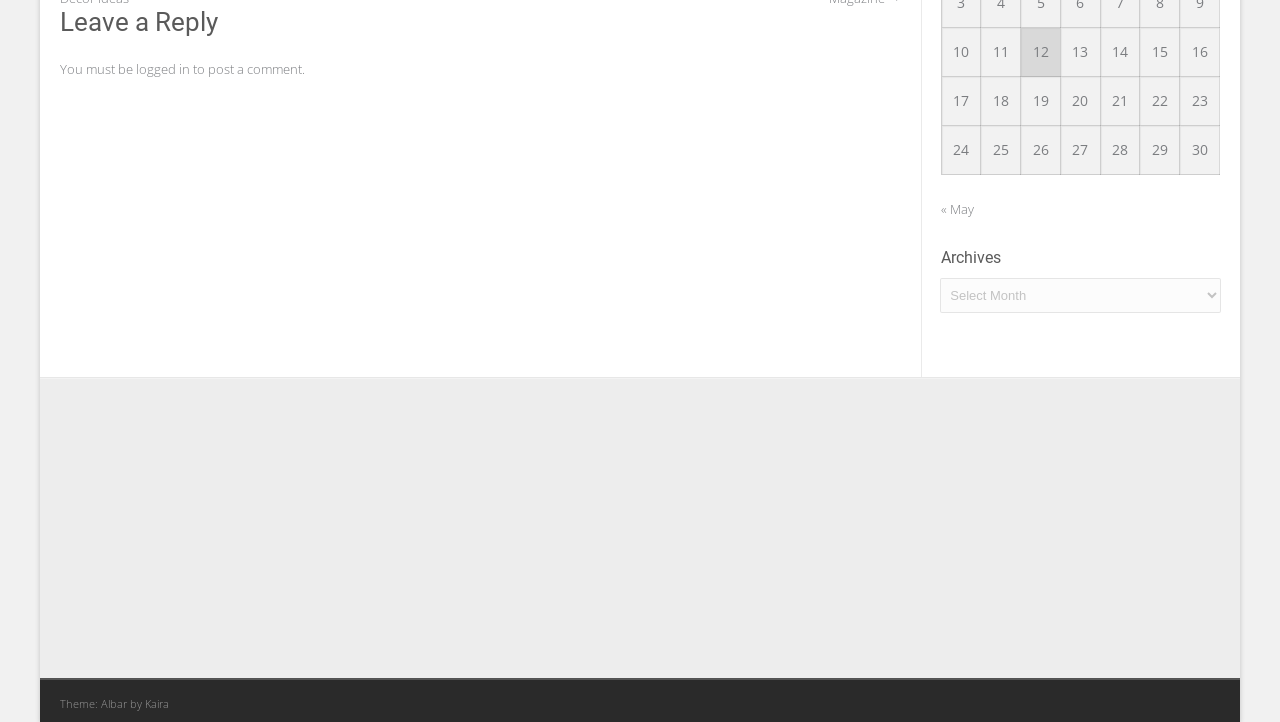Using the given description, provide the bounding box coordinates formatted as (top-left x, top-left y, bottom-right x, bottom-right y), with all values being floating point numbers between 0 and 1. Description: logged in

[0.106, 0.083, 0.148, 0.108]